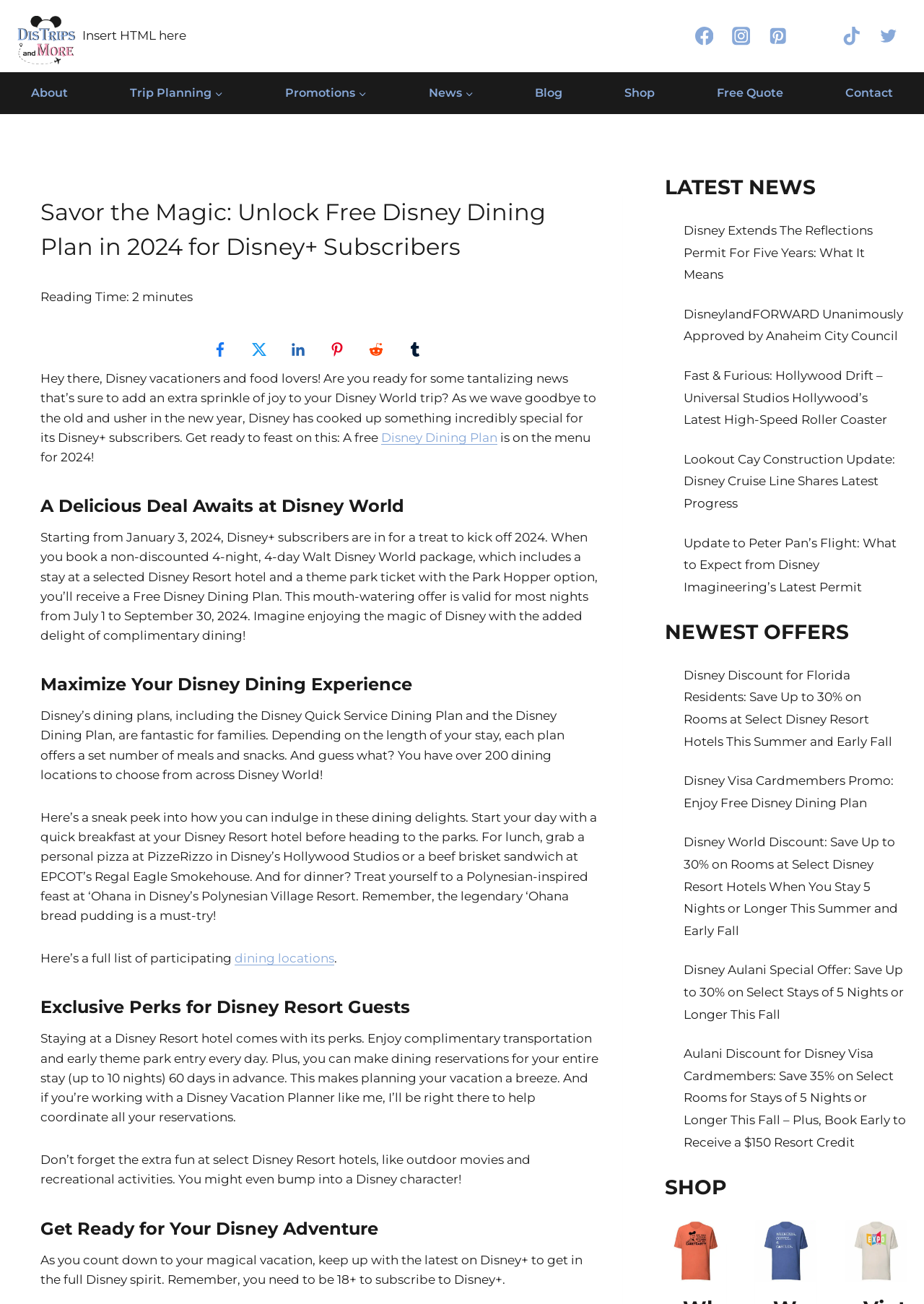Please extract the primary headline from the webpage.

Savor the Magic: Unlock Free Disney Dining Plan in 2024 for Disney+ Subscribers